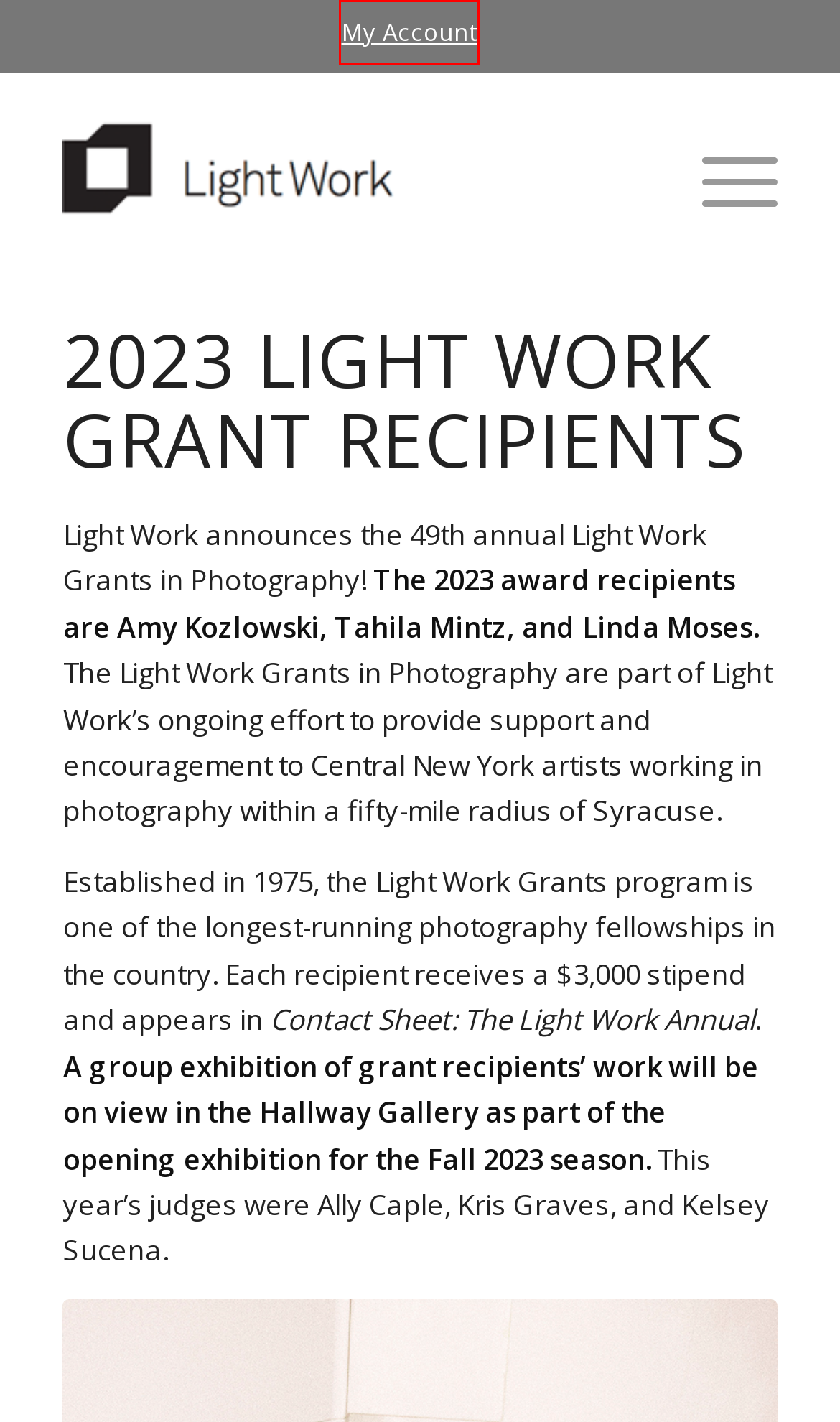Examine the screenshot of the webpage, which includes a red bounding box around an element. Choose the best matching webpage description for the page that will be displayed after clicking the element inside the red bounding box. Here are the candidates:
A. Táhila
B. Light Work / Visit / Contact
C. LINDA MOSES
D. Light Work / Cart
E. Light Work / My Account
F. Light Work / Mission / History
G. Light Work / Sign Up for Our Newsletter
H. Light Work / Lab

E